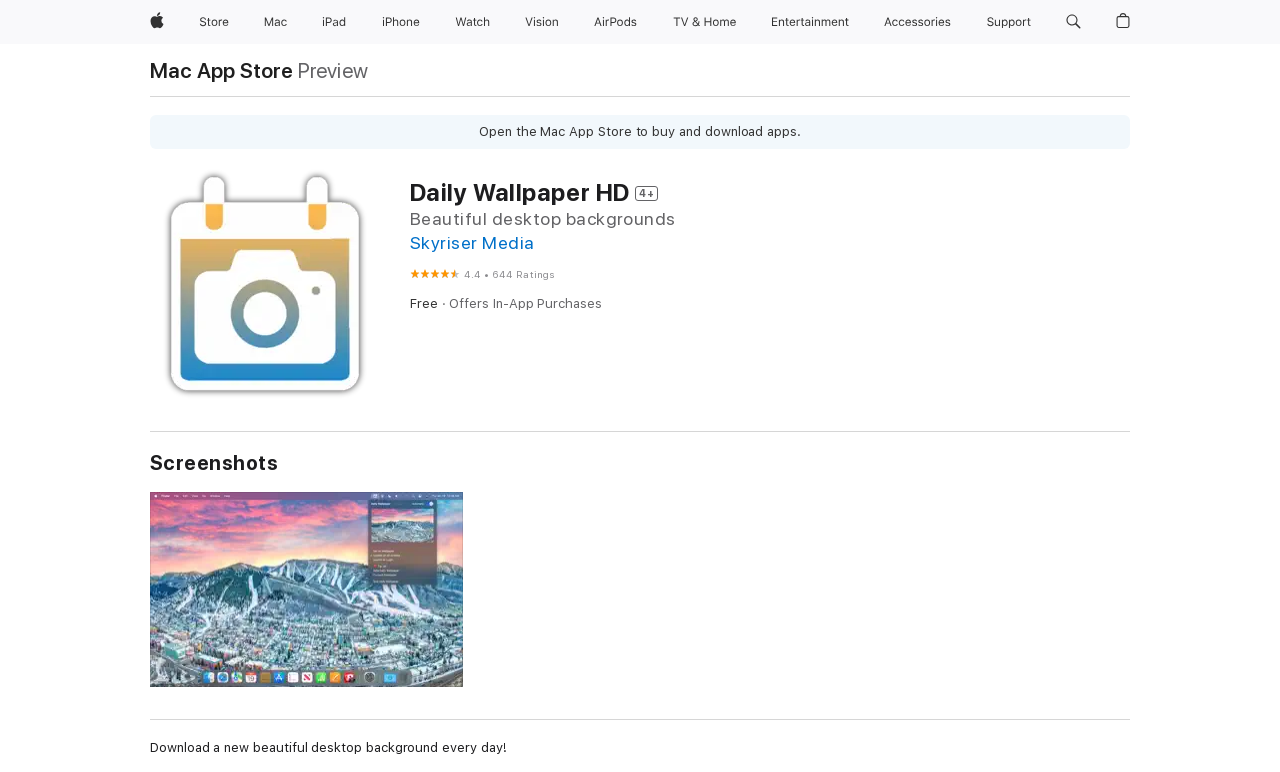What is the name of the app? Based on the image, give a response in one word or a short phrase.

Daily Wallpaper HD